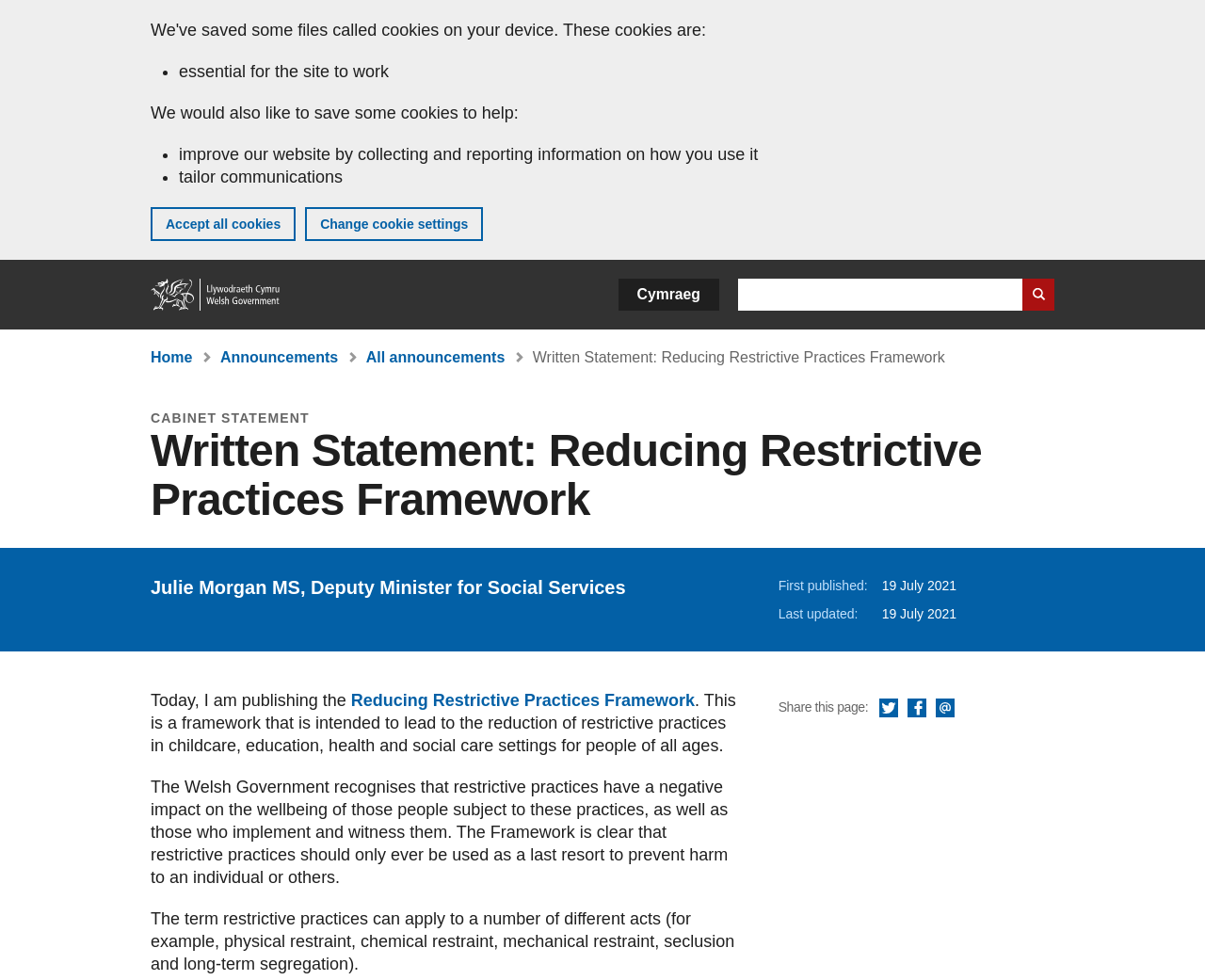Identify the bounding box coordinates of the region that needs to be clicked to carry out this instruction: "Read Written Statement: Reducing Restrictive Practices Framework". Provide these coordinates as four float numbers ranging from 0 to 1, i.e., [left, top, right, bottom].

[0.125, 0.435, 0.875, 0.535]